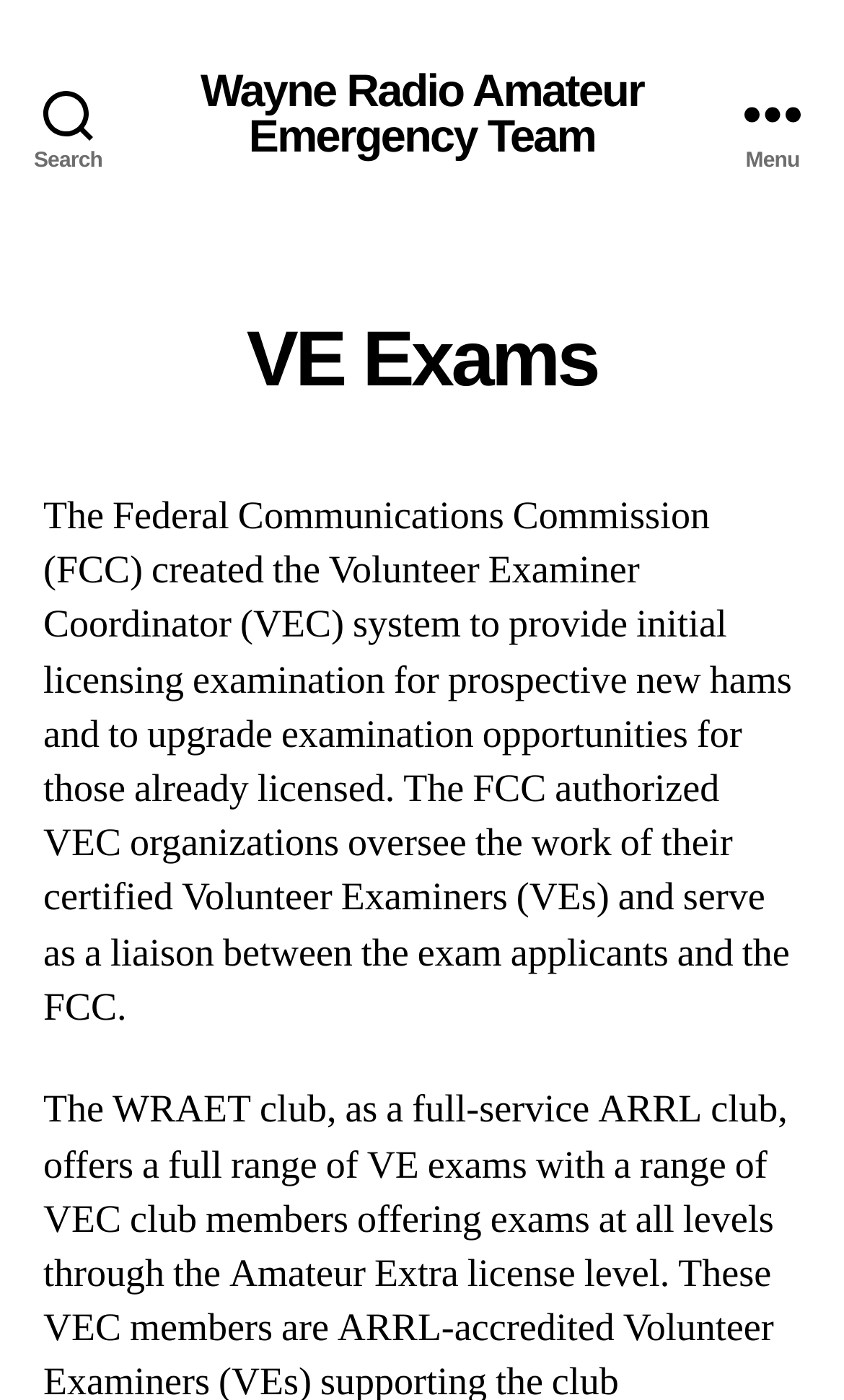Determine the bounding box coordinates of the UI element that matches the following description: "Menu". The coordinates should be four float numbers between 0 and 1 in the format [left, top, right, bottom].

[0.831, 0.0, 1.0, 0.162]